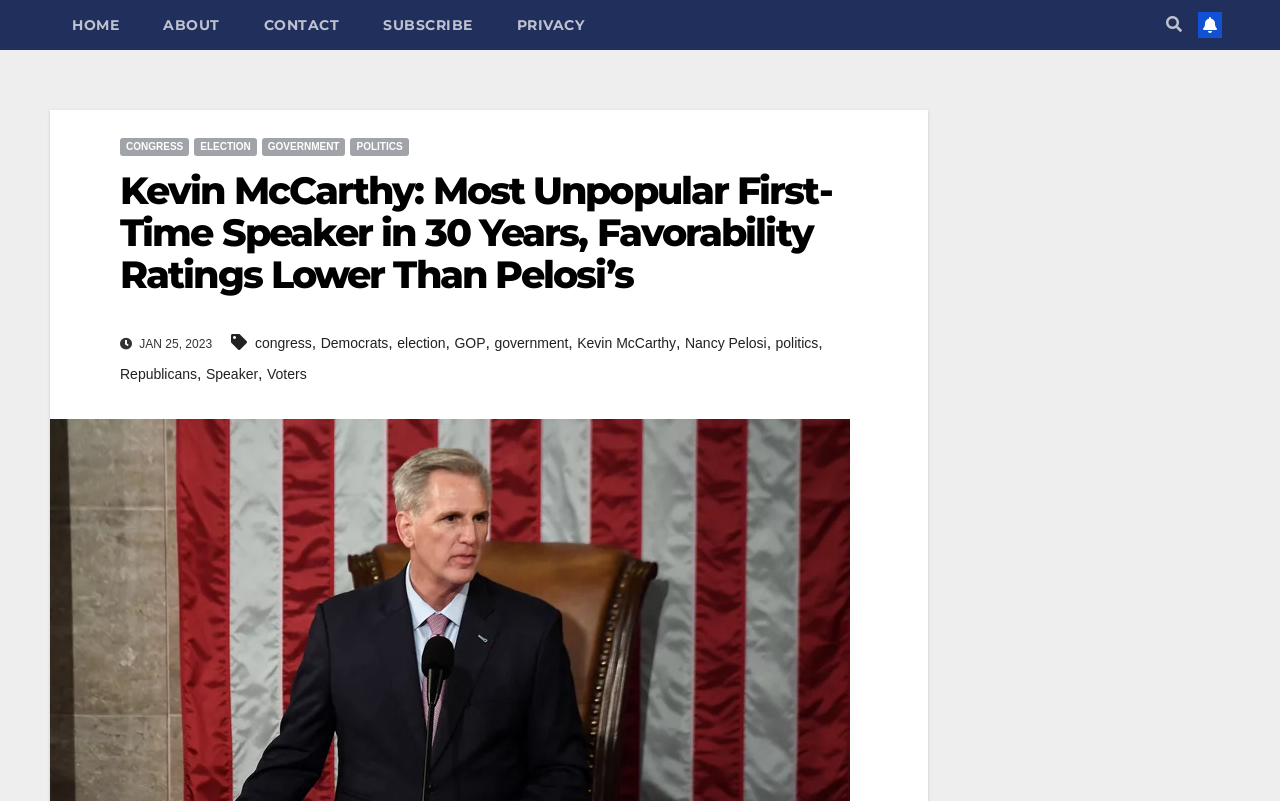How many subtopics are listed under the main topic?
Please answer the question with as much detail as possible using the screenshot.

I counted the number of links under the main topic, which are CONGRESS, ELECTION, GOVERNMENT, and POLITICS, and found that there are 4 subtopics listed under the main topic.